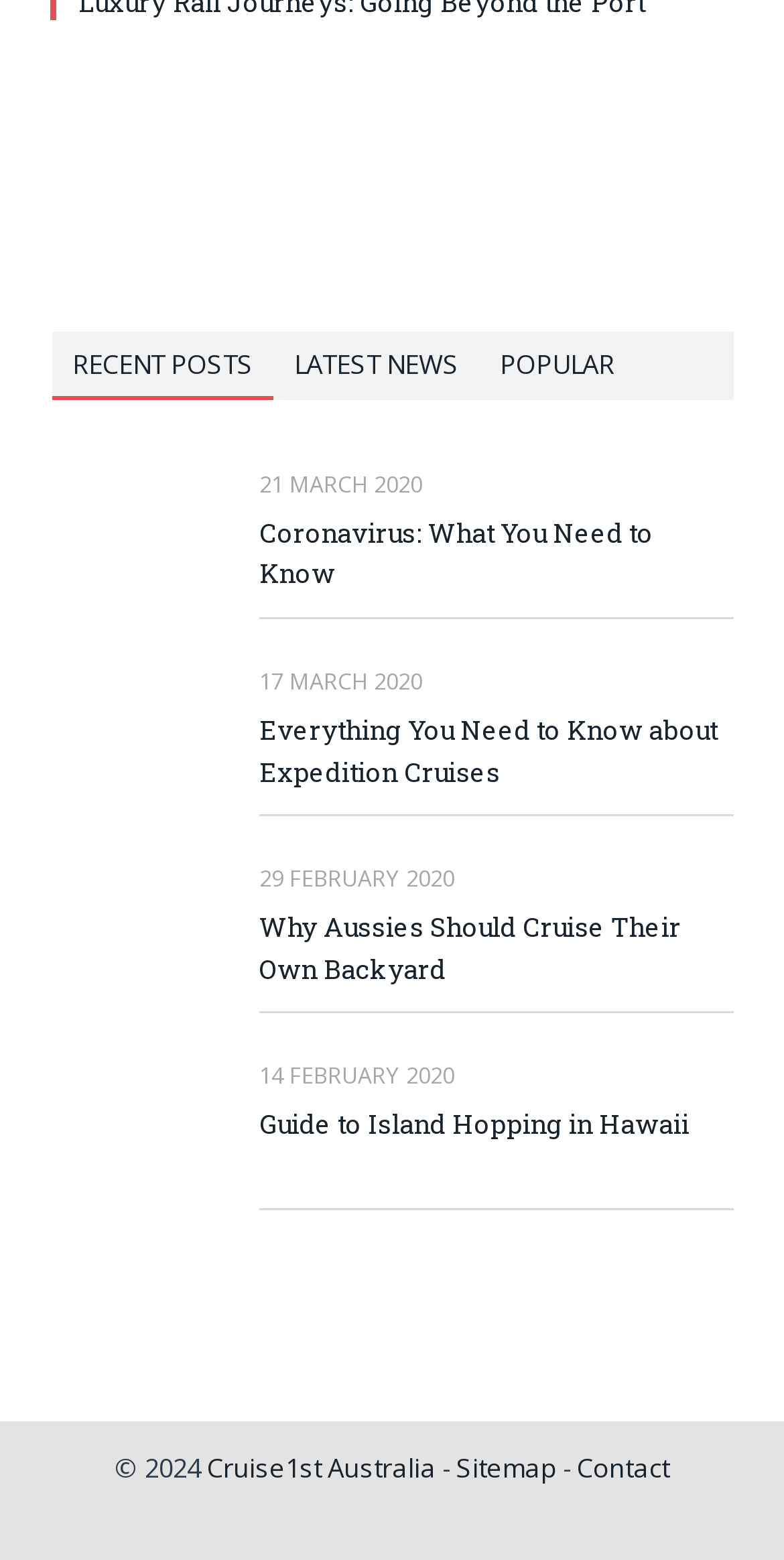Please find the bounding box coordinates of the element's region to be clicked to carry out this instruction: "Check the sitemap".

[0.582, 0.929, 0.71, 0.953]